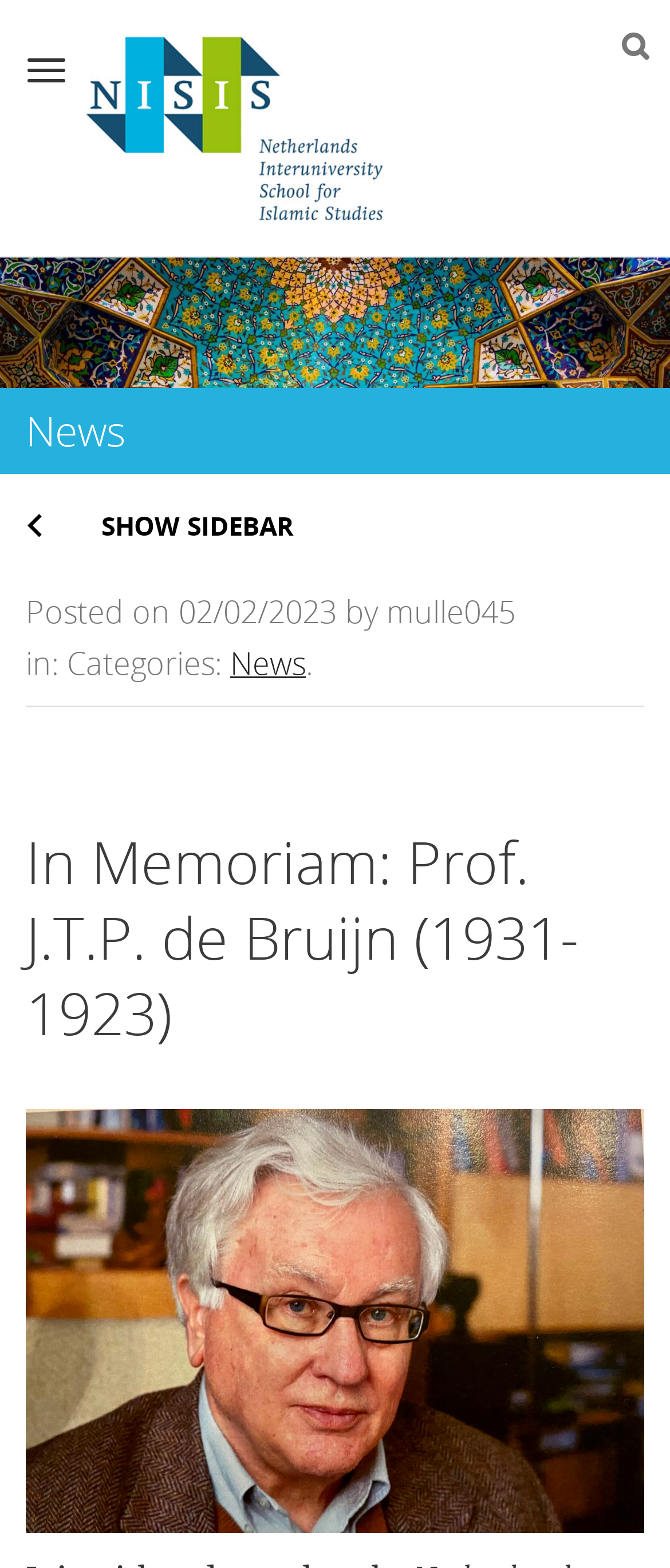What is the year of birth of Prof. J.T.P. de Bruijn?
Answer the question with a detailed explanation, including all necessary information.

I found the year of birth of Prof. J.T.P. de Bruijn by looking at the main heading of the news article, which is located below the 'News' heading. The year of birth is mentioned as '1931'.